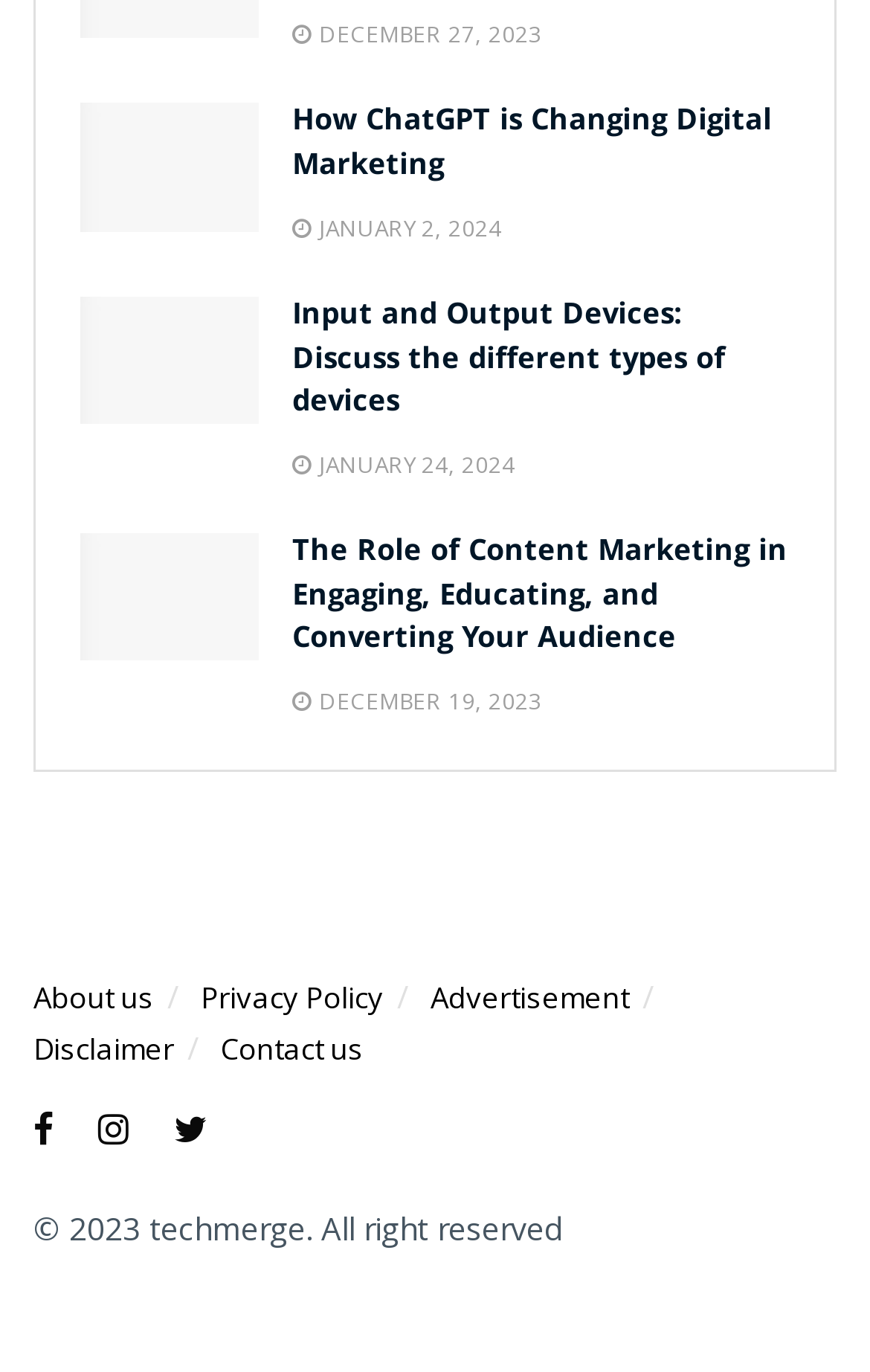Find the bounding box coordinates of the clickable area required to complete the following action: "Search for something".

None